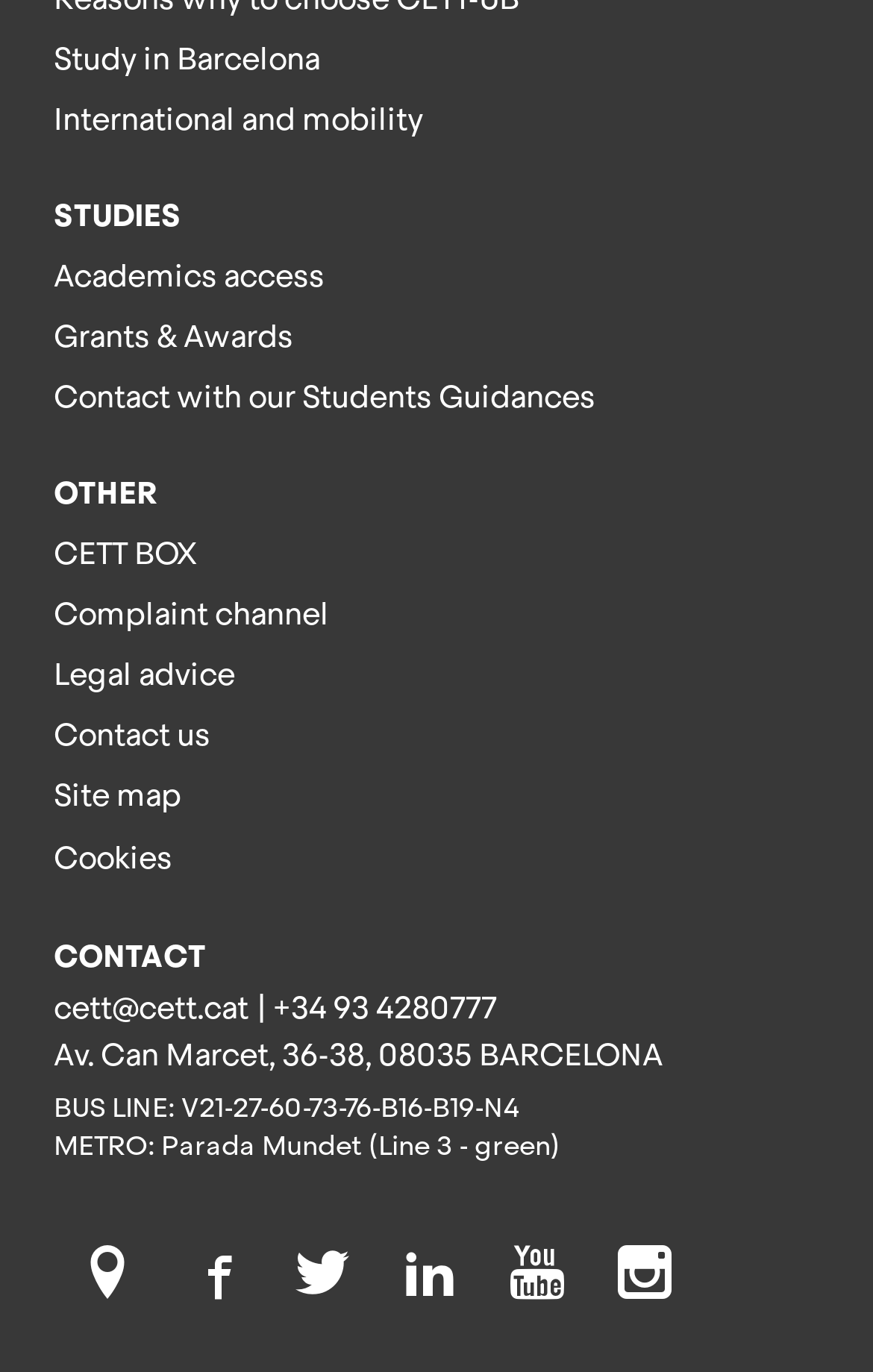Please examine the image and provide a detailed answer to the question: How many social media links are there?

I counted the number of social media links by looking at the links with Unicode characters '', '', '', '', '', and '' which have bounding box coordinates of [0.062, 0.885, 0.185, 0.975], [0.185, 0.885, 0.308, 0.975], [0.308, 0.885, 0.431, 0.975], [0.431, 0.885, 0.554, 0.975], [0.554, 0.885, 0.677, 0.975], and [0.677, 0.885, 0.8, 0.975] respectively.